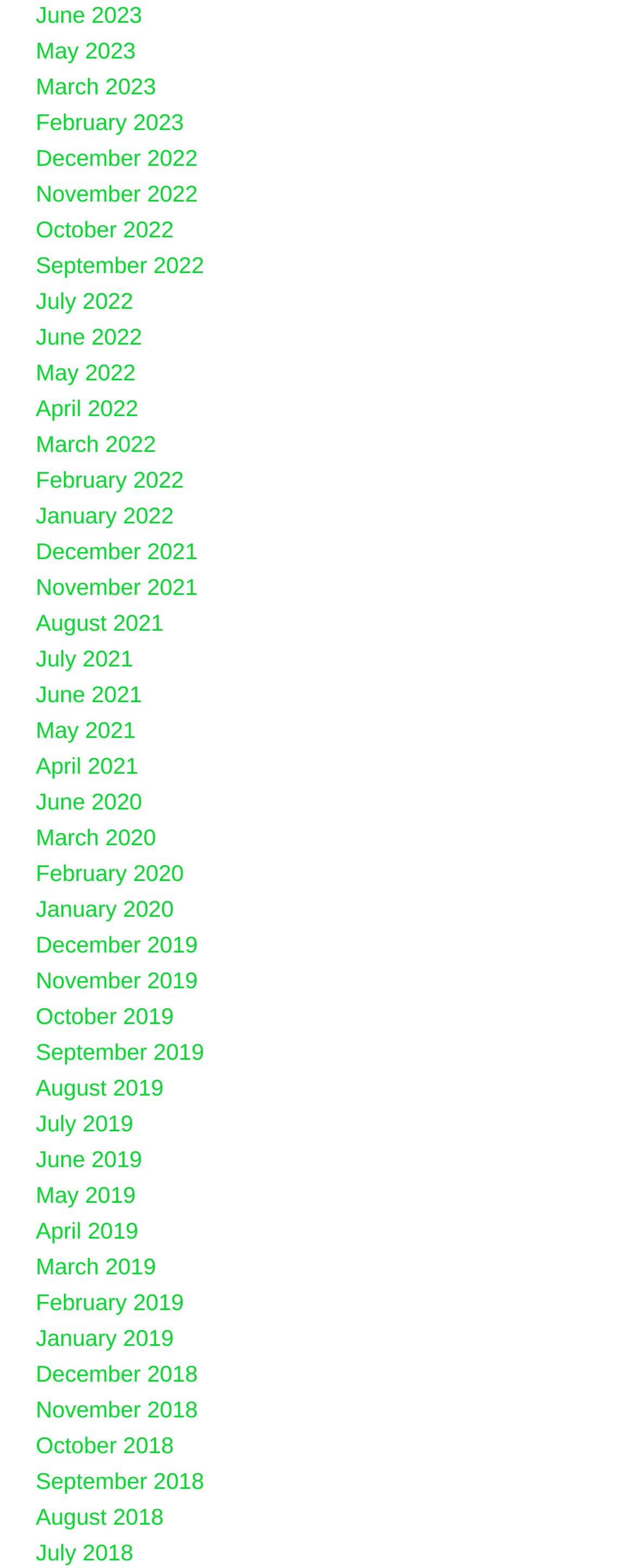What is the width of the link 'February 2020'?
Answer with a single word or short phrase according to what you see in the image.

0.234